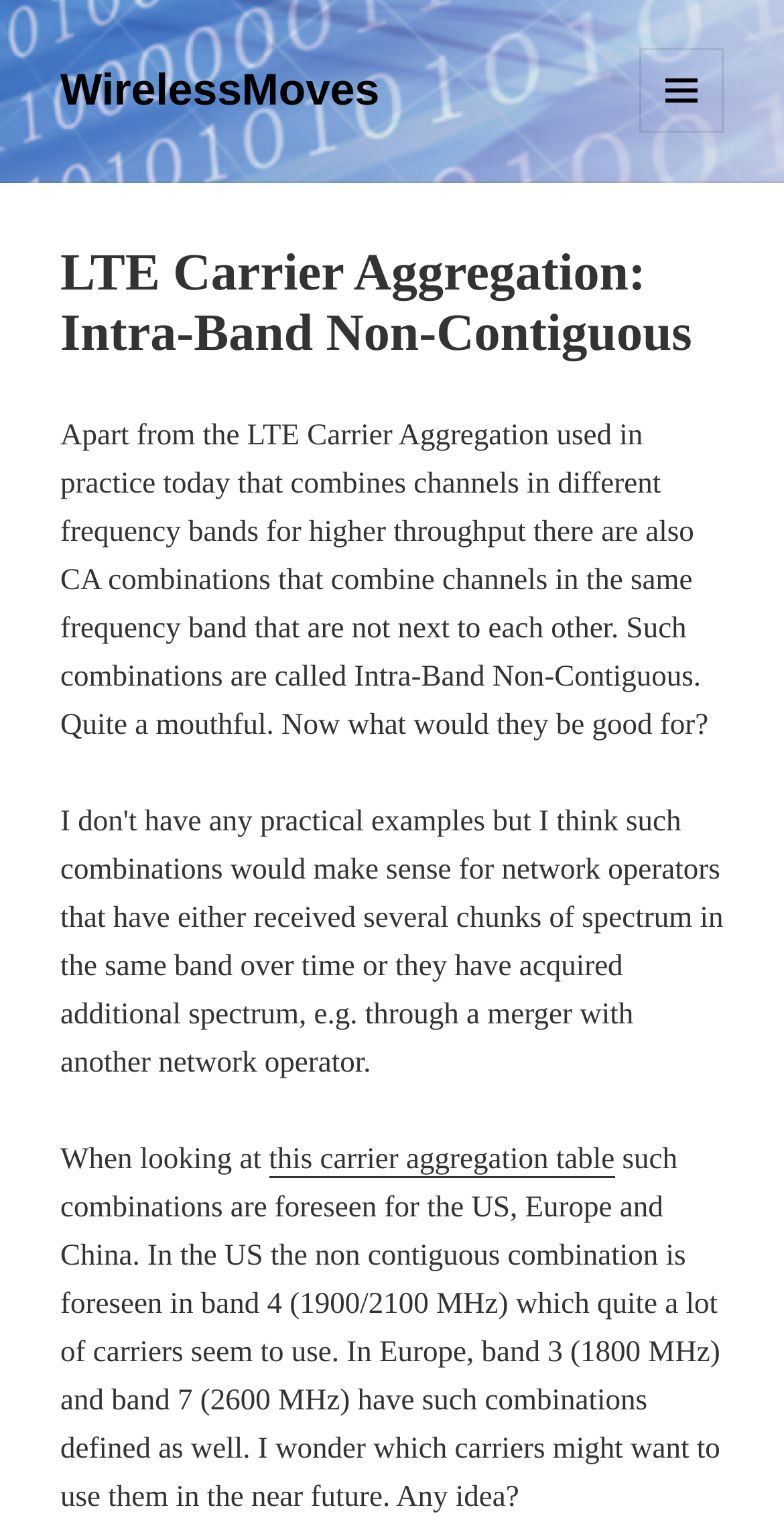Determine the bounding box coordinates in the format (top-left x, top-left y, bottom-right x, bottom-right y). Ensure all values are floating point numbers between 0 and 1. Identify the bounding box of the UI element described by: WirelessMoves

[0.077, 0.042, 0.484, 0.075]